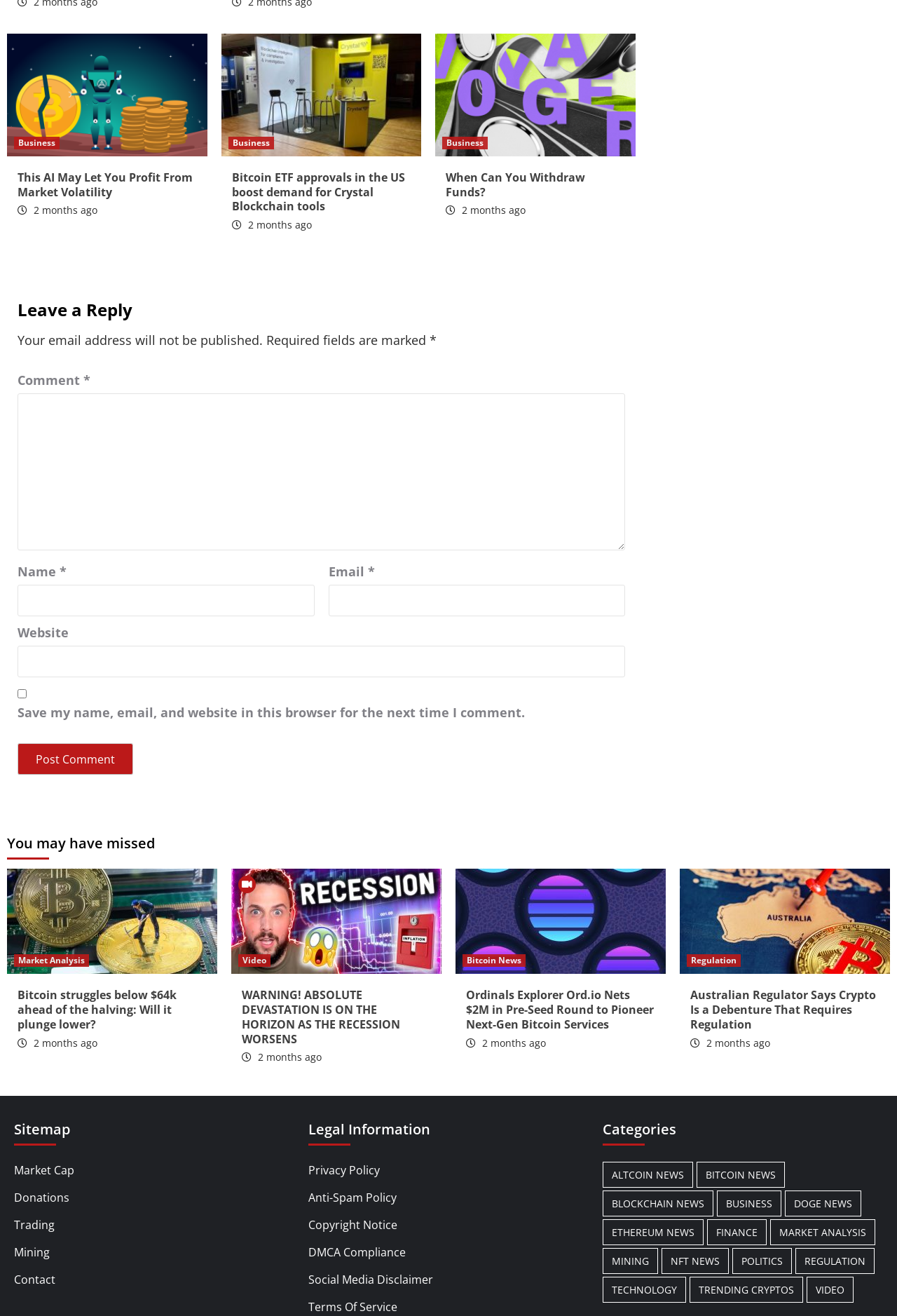From the details in the image, provide a thorough response to the question: What is the purpose of the section with the heading 'Leave a Reply'?

The section with the heading 'Leave a Reply' contains text fields and a button labeled 'Post Comment', which suggests that its purpose is to allow users to leave comments or replies.